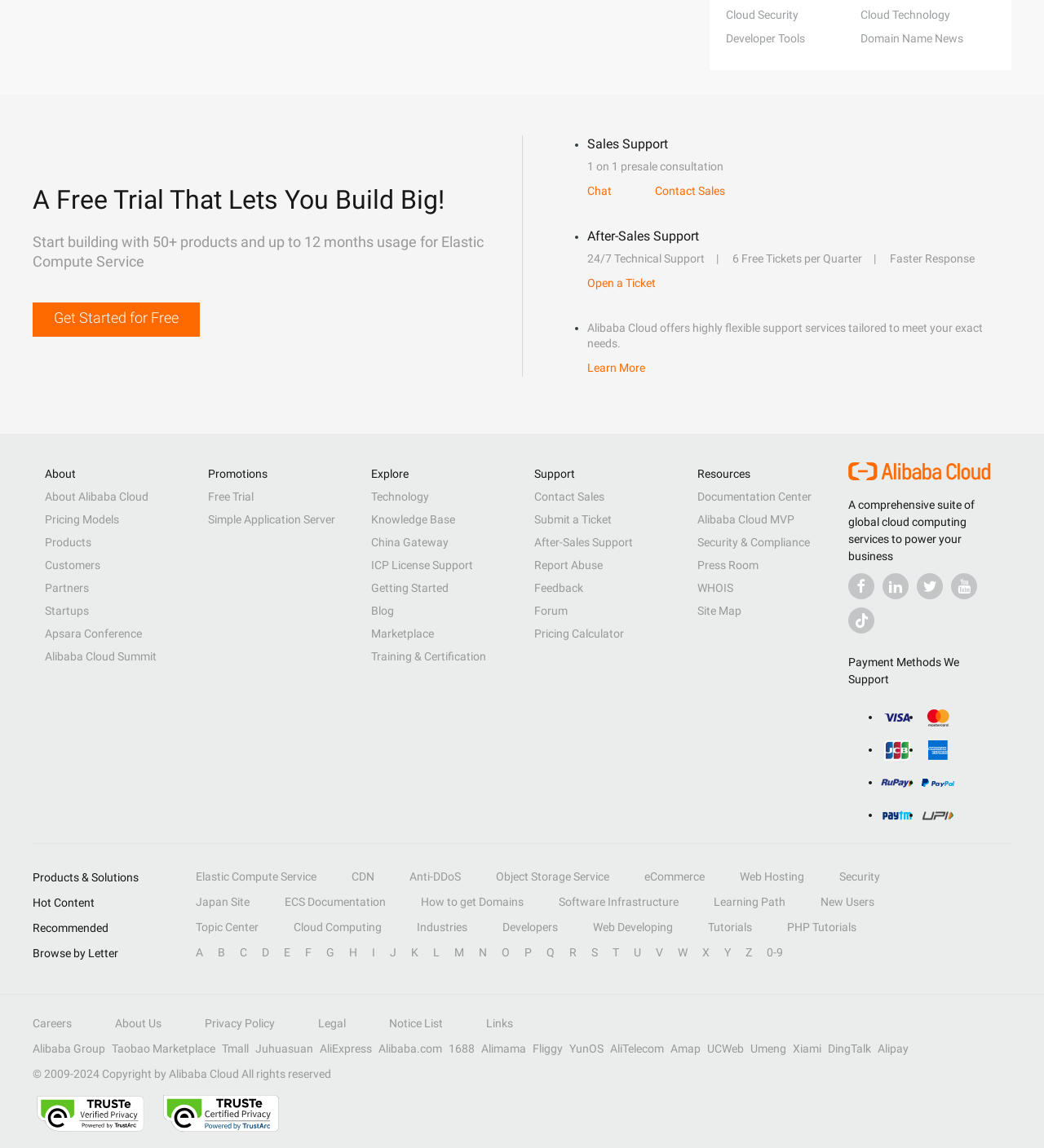Please provide a one-word or phrase answer to the question: 
What is the name of the company providing cloud computing services?

Alibaba Cloud